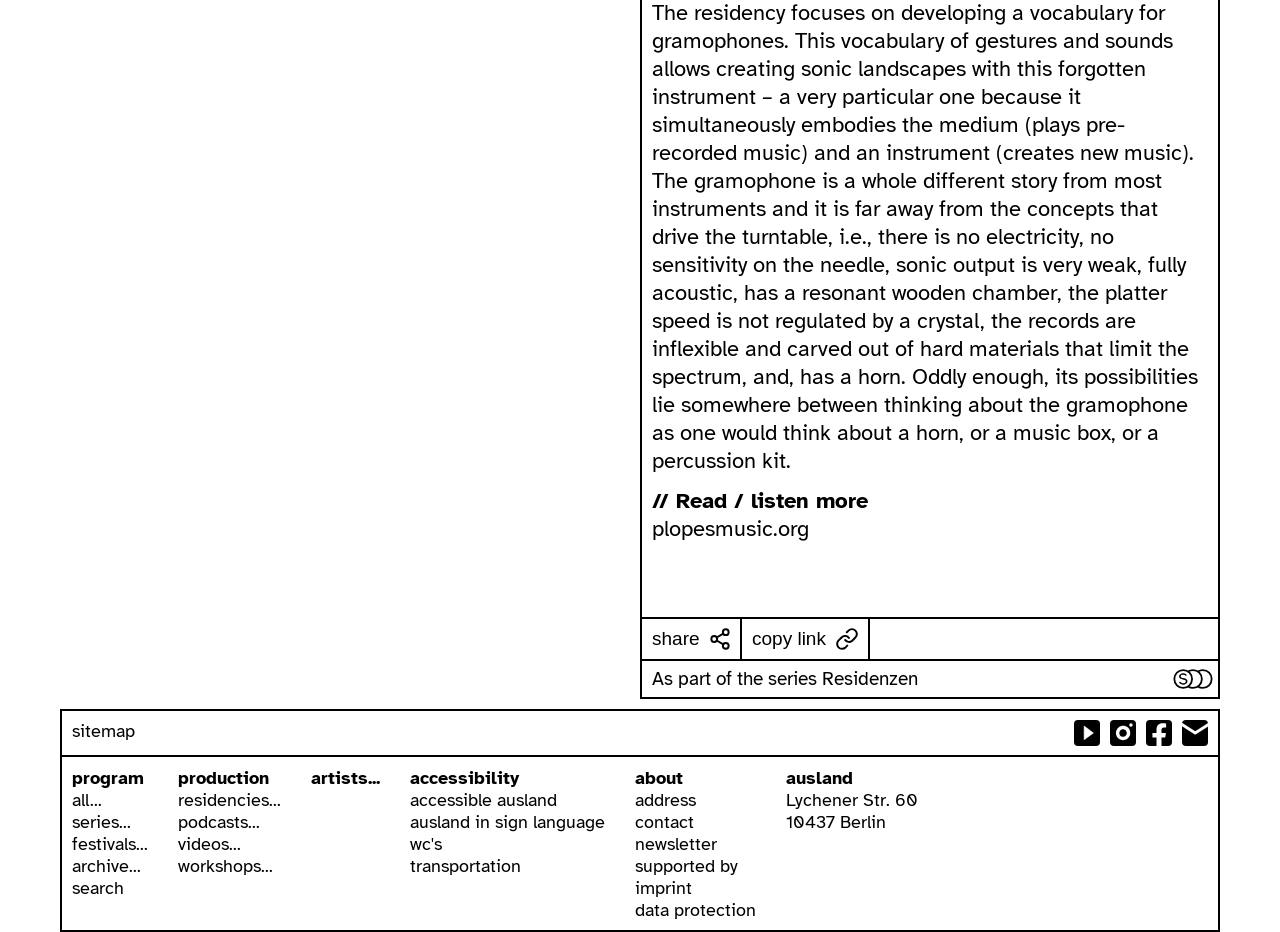Determine the bounding box coordinates for the area that needs to be clicked to fulfill this task: "visit sitemap". The coordinates must be given as four float numbers between 0 and 1, i.e., [left, top, right, bottom].

[0.056, 0.773, 0.105, 0.796]